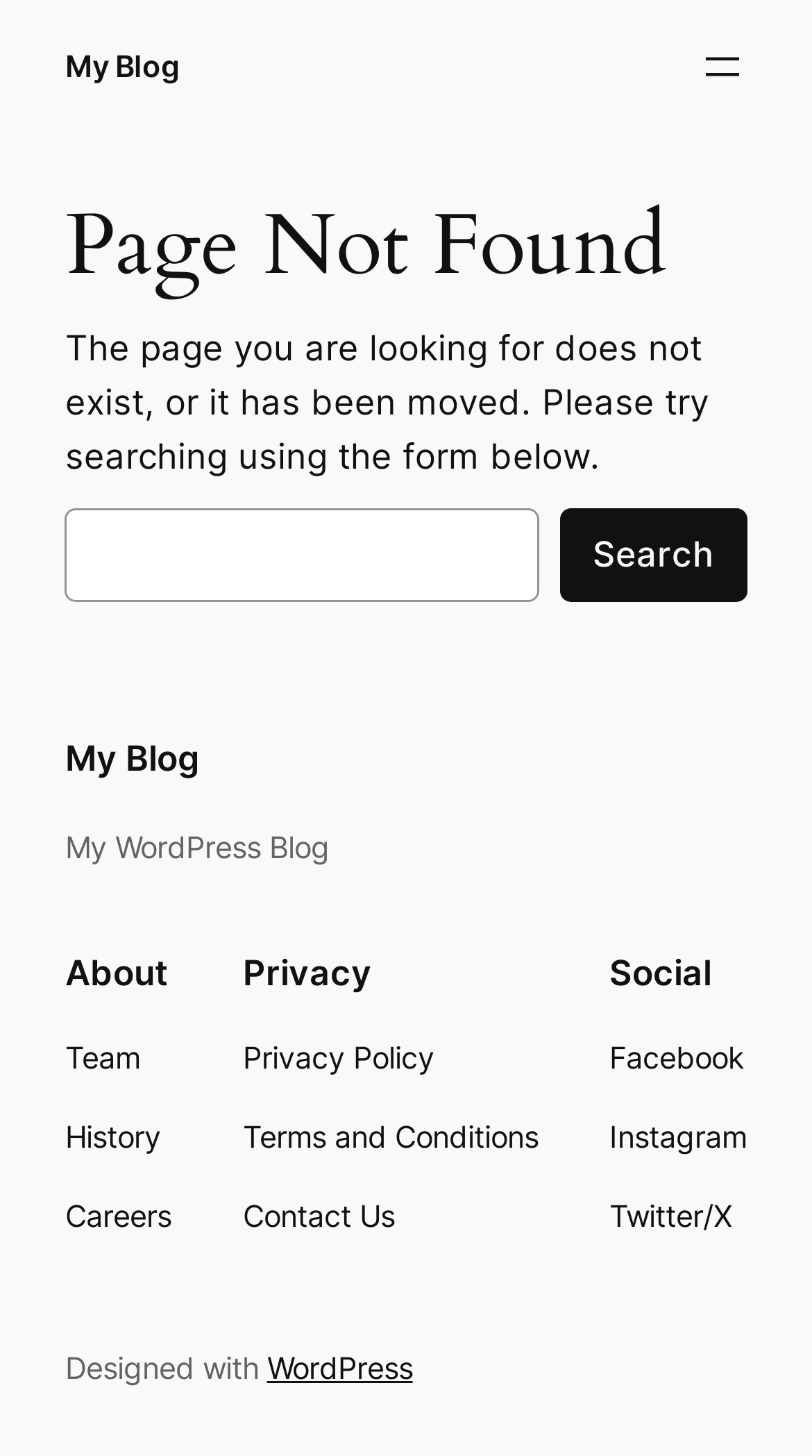What are the main categories in the navigation menu?
Answer with a single word or phrase, using the screenshot for reference.

About, Privacy, Social